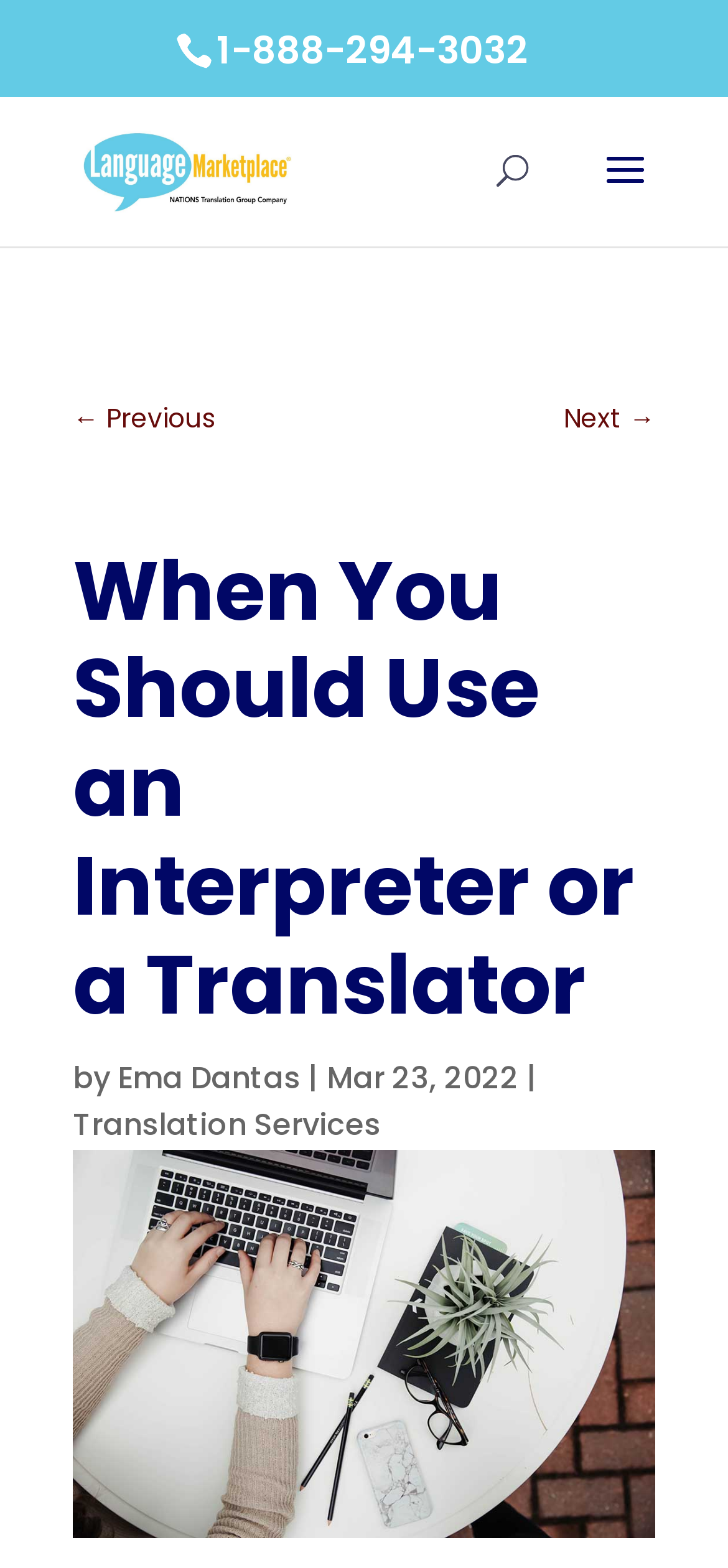What is the phone number on the webpage?
Look at the image and answer the question with a single word or phrase.

1-888-294-3032